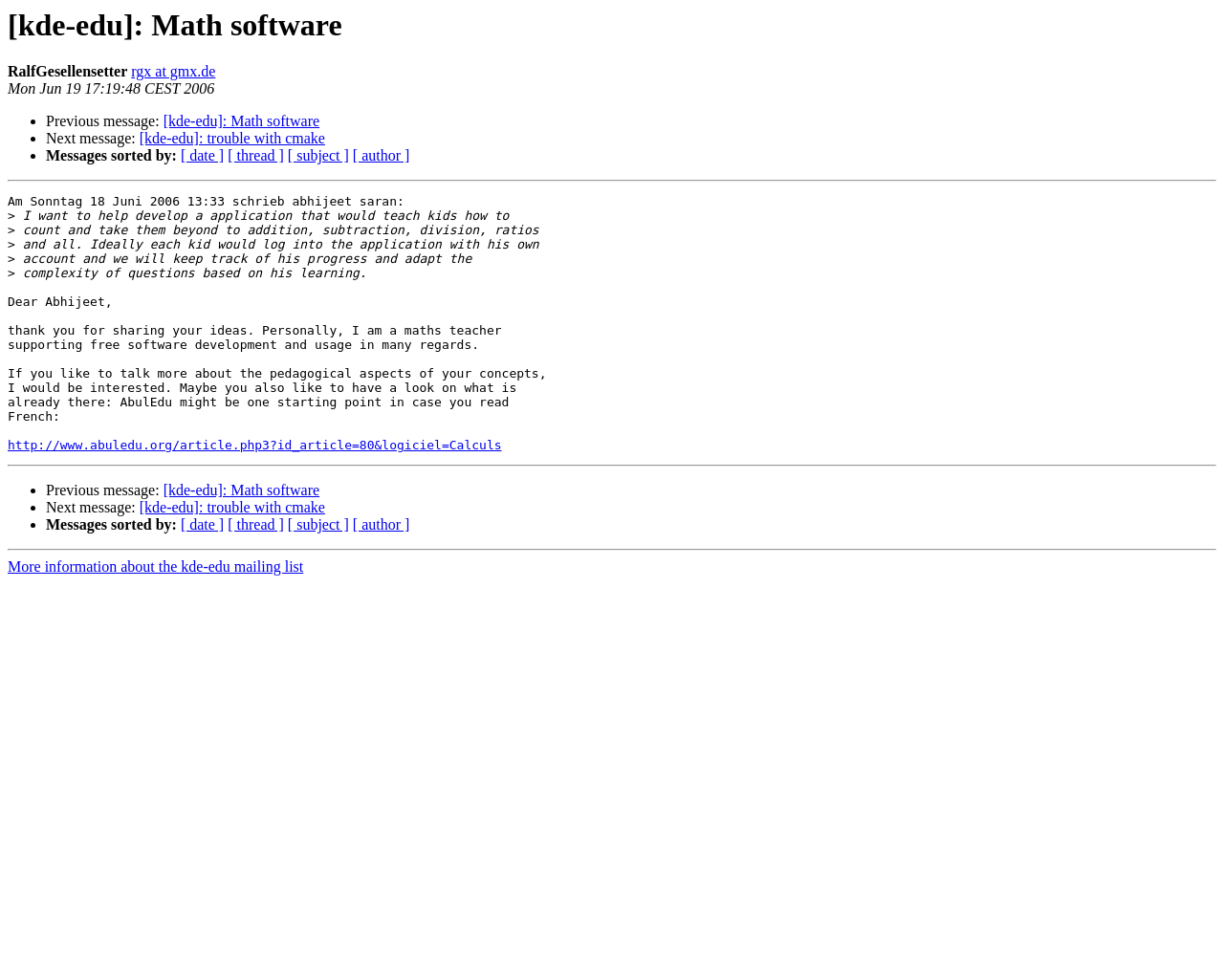Kindly provide the bounding box coordinates of the section you need to click on to fulfill the given instruction: "View previous message".

[0.038, 0.116, 0.133, 0.132]